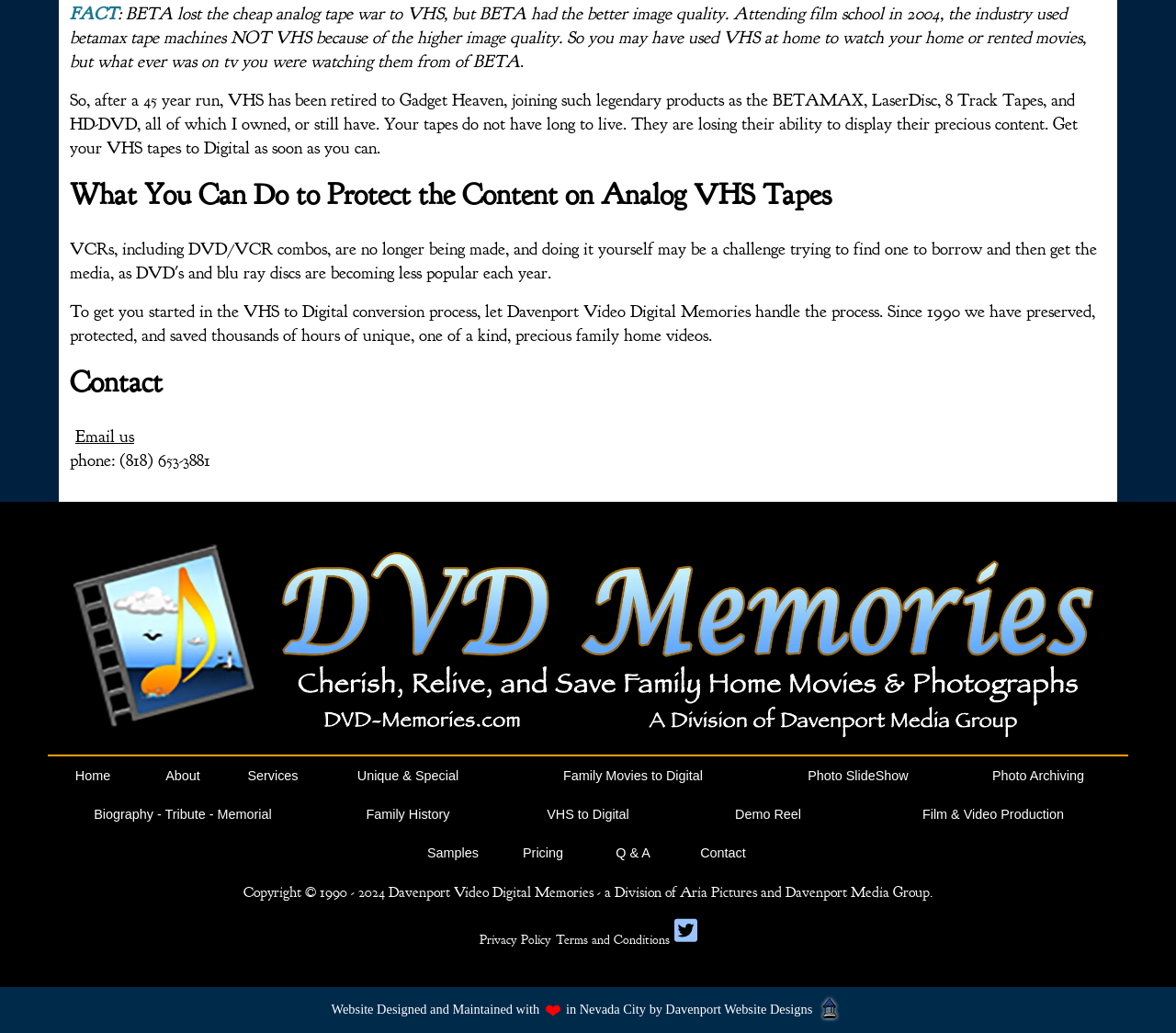Based on the image, please respond to the question with as much detail as possible:
What is the purpose of the company?

The purpose of the company is to preserve family home videos, as mentioned in the text 'cherish, relive, and save your family home movies & photographs' and also in the services provided by the company, such as 'Family Movies to Digital' and 'Photo Archiving'.